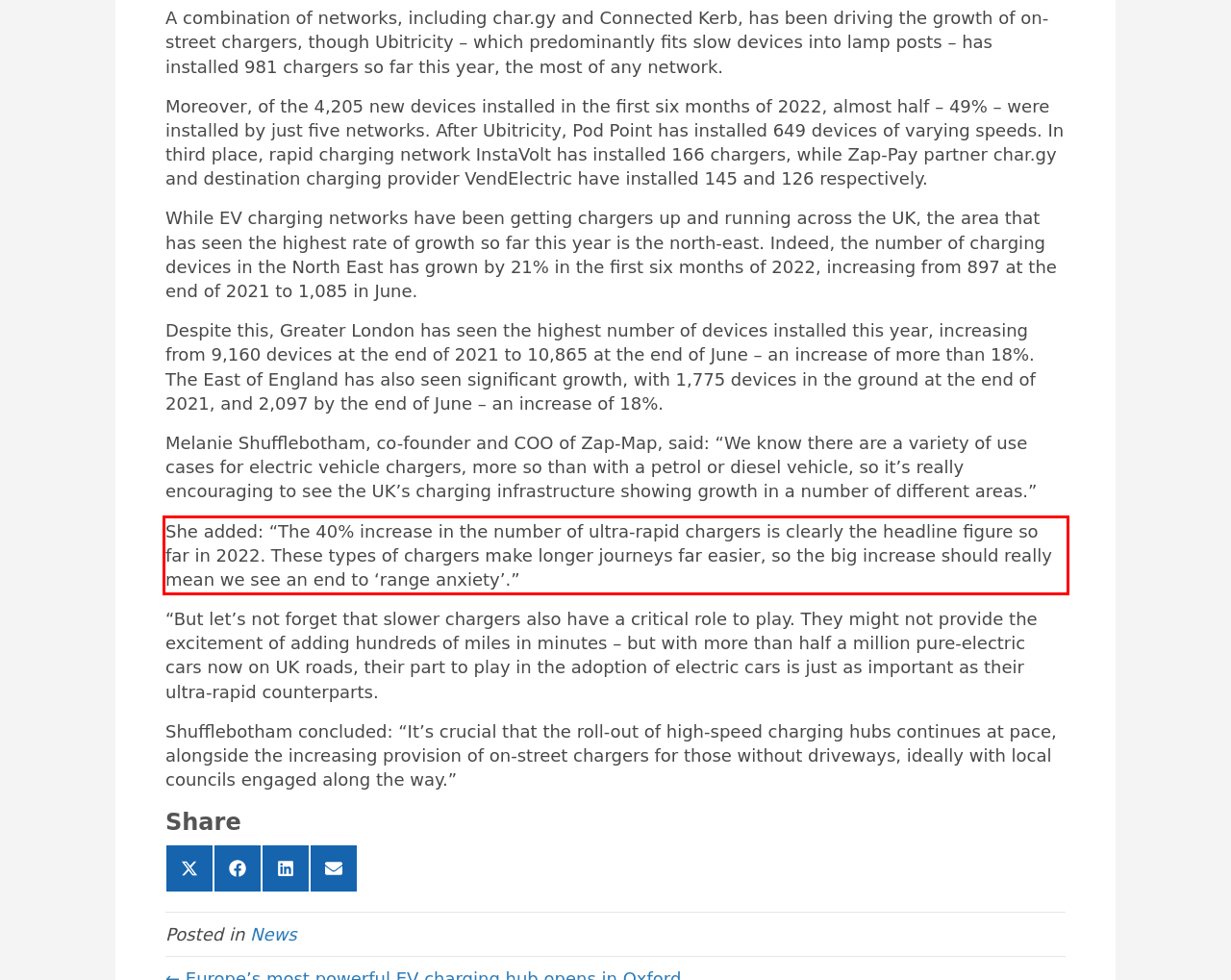Please extract the text content within the red bounding box on the webpage screenshot using OCR.

She added: “The 40% increase in the number of ultra-rapid chargers is clearly the headline figure so far in 2022. These types of chargers make longer journeys far easier, so the big increase should really mean we see an end to ‘range anxiety’.”